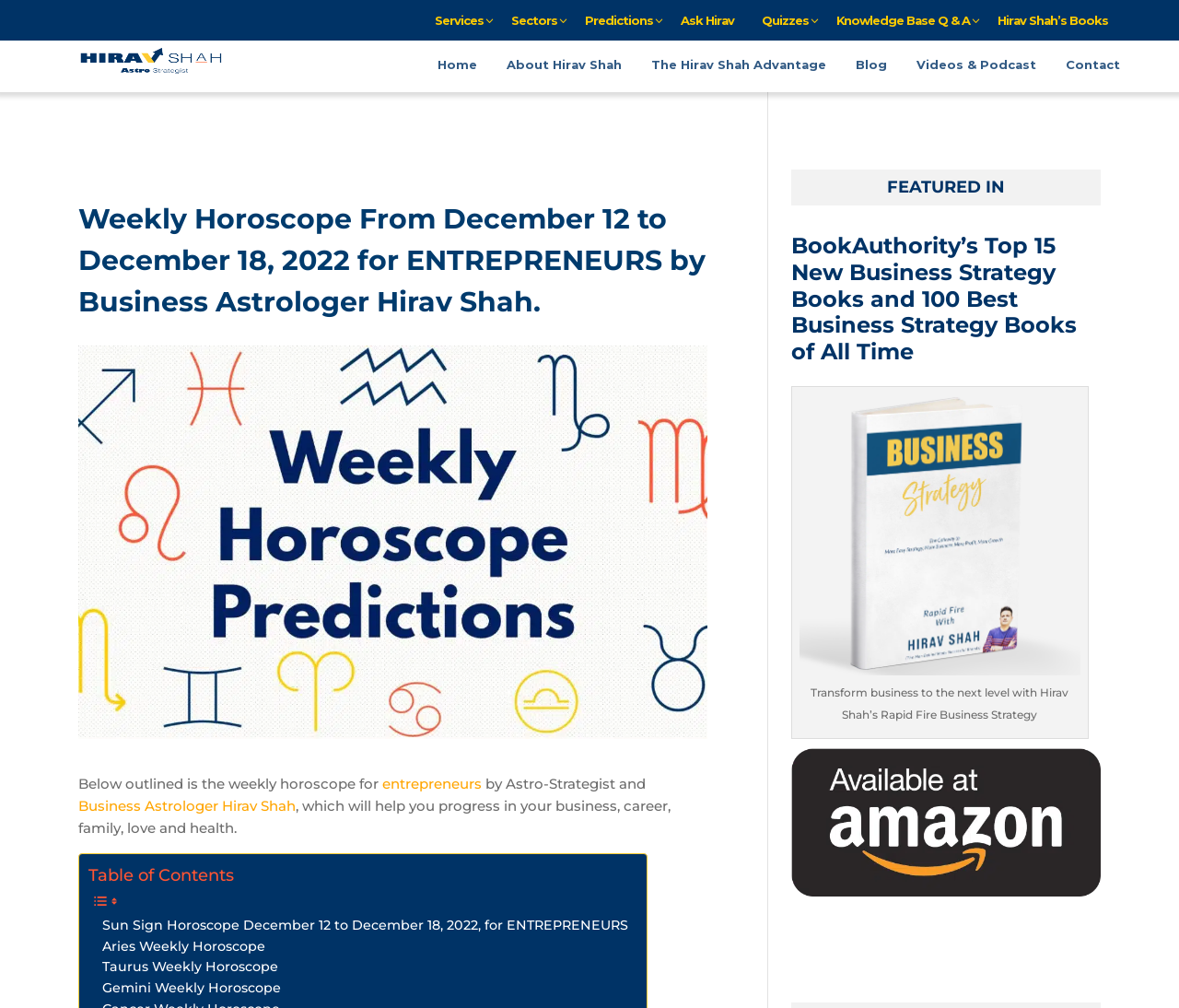Please find the bounding box coordinates of the element that you should click to achieve the following instruction: "Read weekly horoscope for entrepreneurs". The coordinates should be presented as four float numbers between 0 and 1: [left, top, right, bottom].

[0.066, 0.122, 0.6, 0.329]